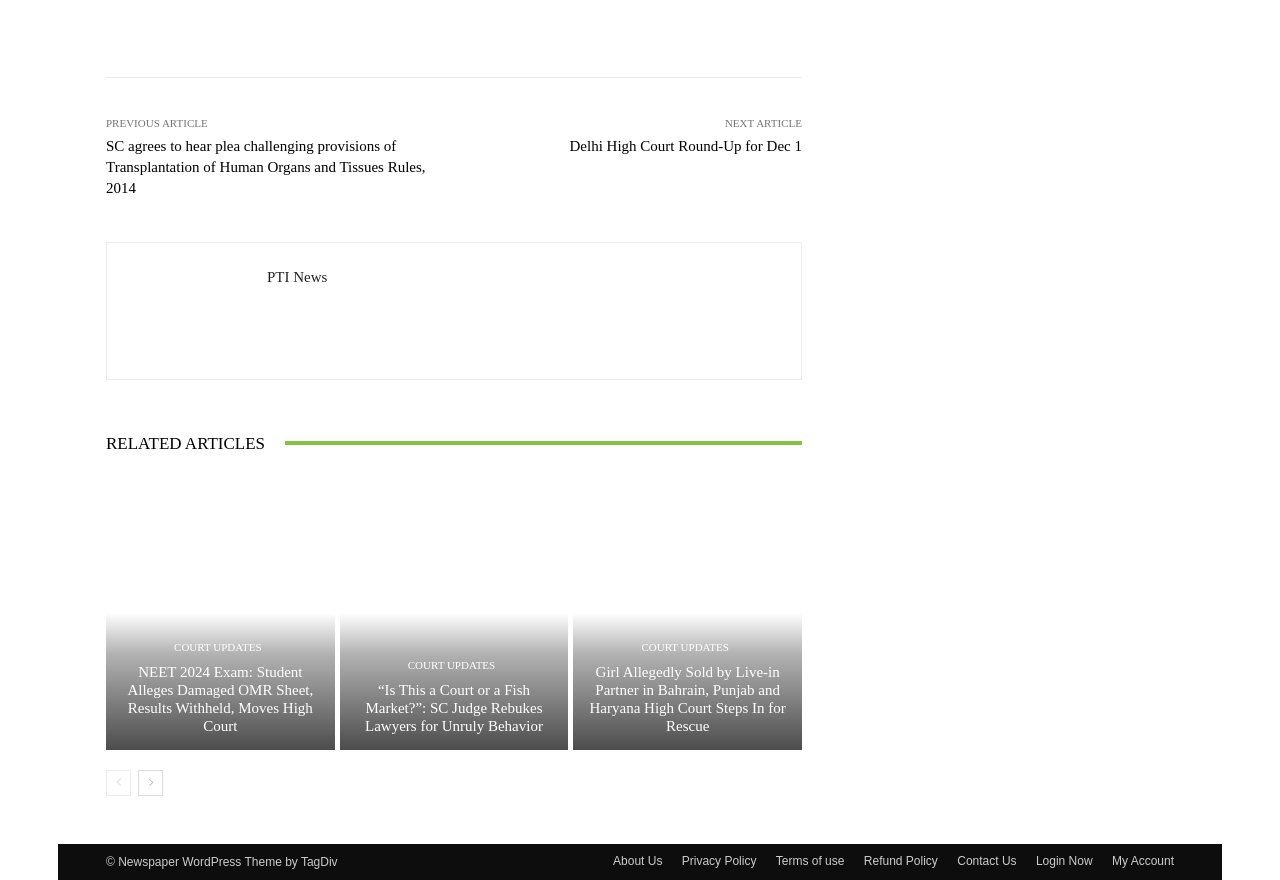Determine the bounding box for the UI element as described: "Terms of use". The coordinates should be represented as four float numbers between 0 and 1, formatted as [left, top, right, bottom].

[0.606, 0.969, 0.66, 0.989]